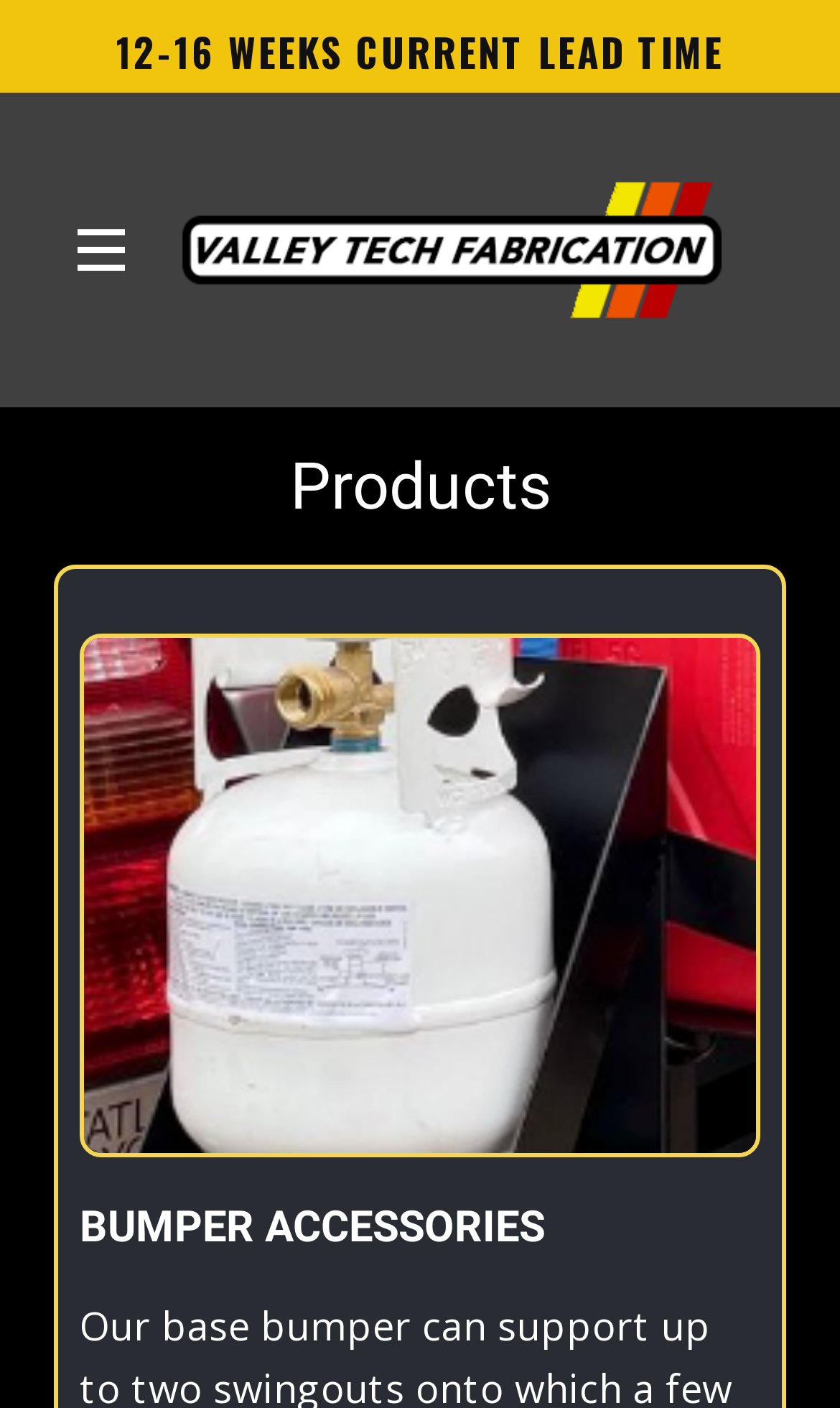Provide your answer in a single word or phrase: 
How many navigation links are there?

2